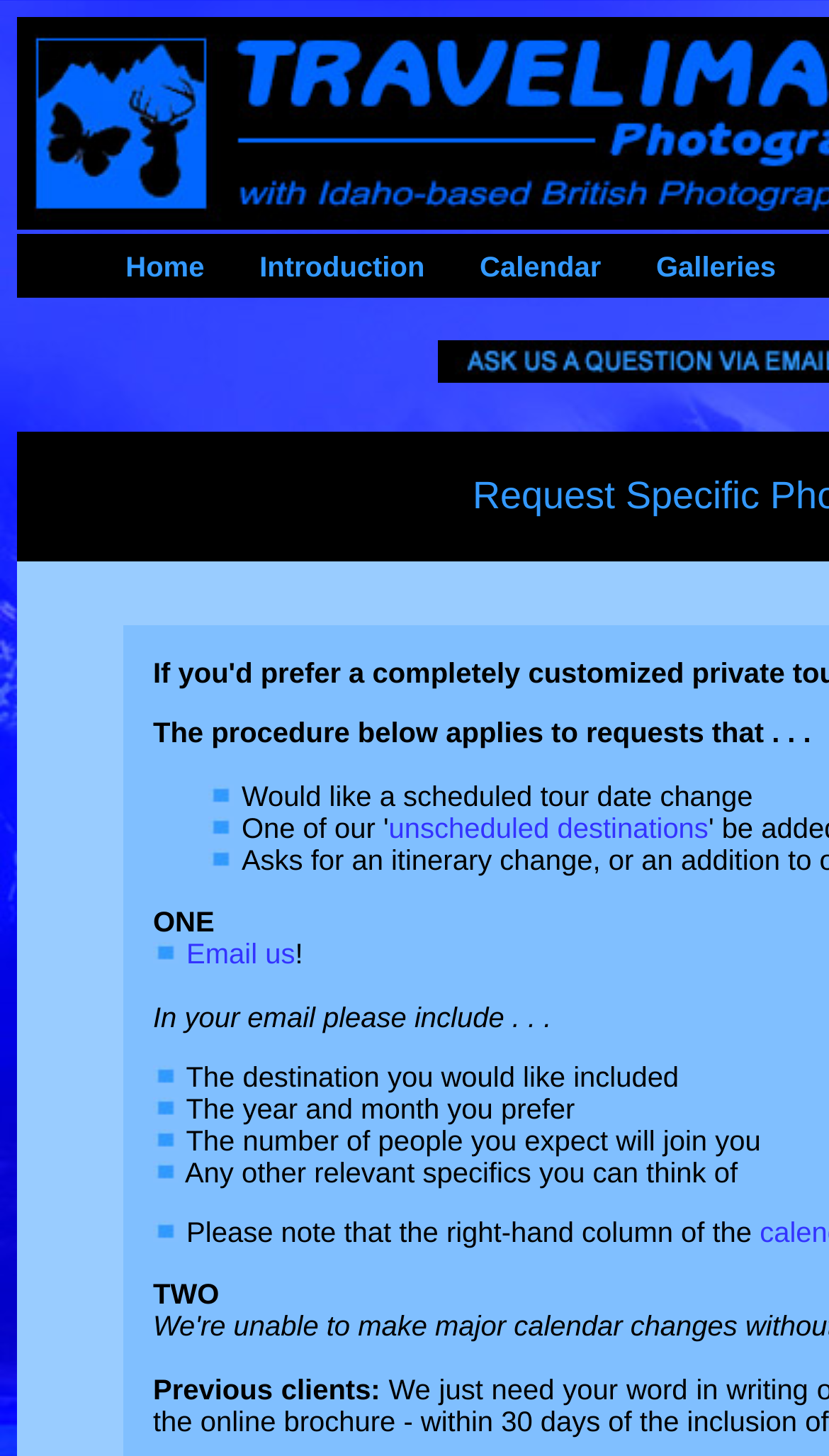What is the relevance of the right-hand column of the calendar?
Please provide a comprehensive answer to the question based on the webpage screenshot.

The webpage mentions that the right-hand column of the calendar is important, but it does not specify what it is used for or what information it contains.